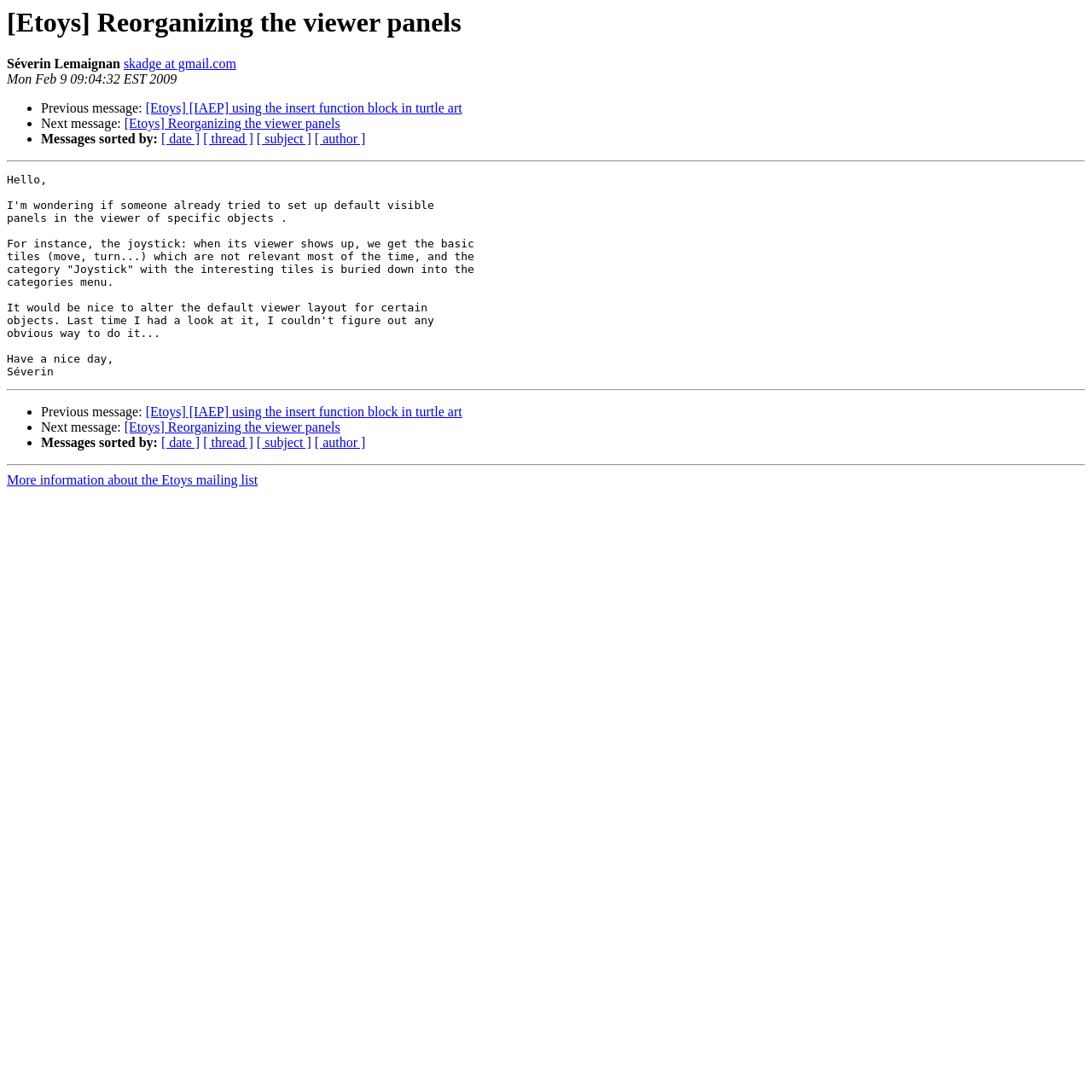Can you pinpoint the bounding box coordinates for the clickable element required for this instruction: "View next message"? The coordinates should be four float numbers between 0 and 1, i.e., [left, top, right, bottom].

[0.038, 0.107, 0.114, 0.12]